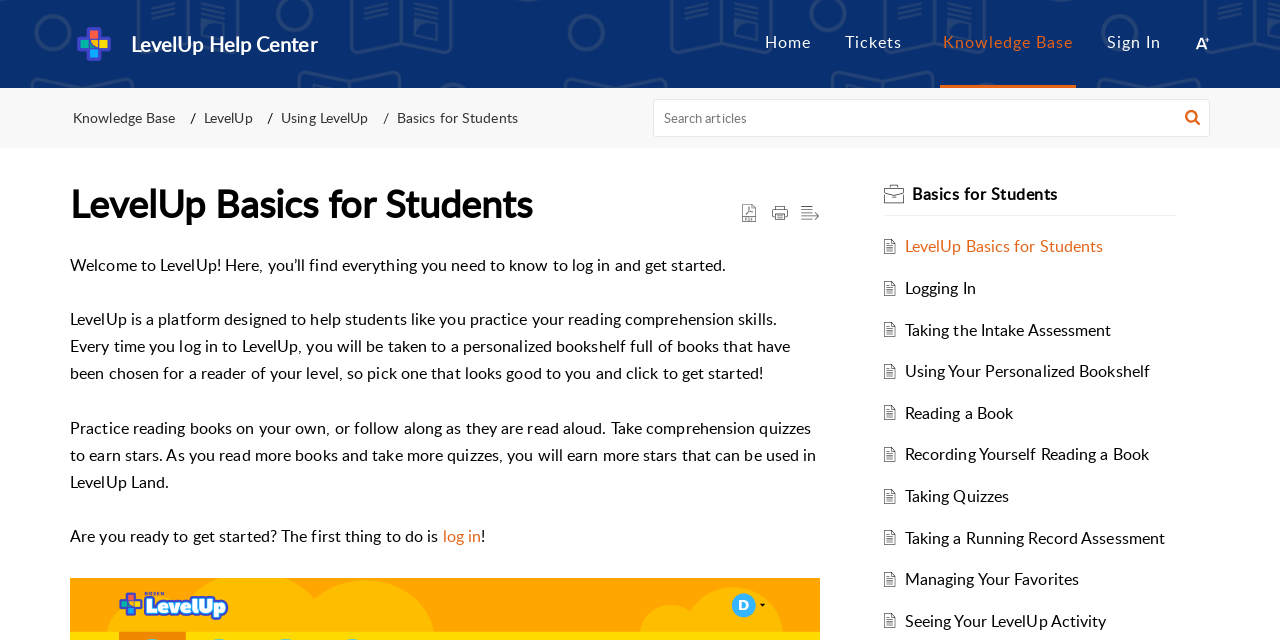Respond with a single word or phrase to the following question:
What is the first step to get started on the platform?

Log in